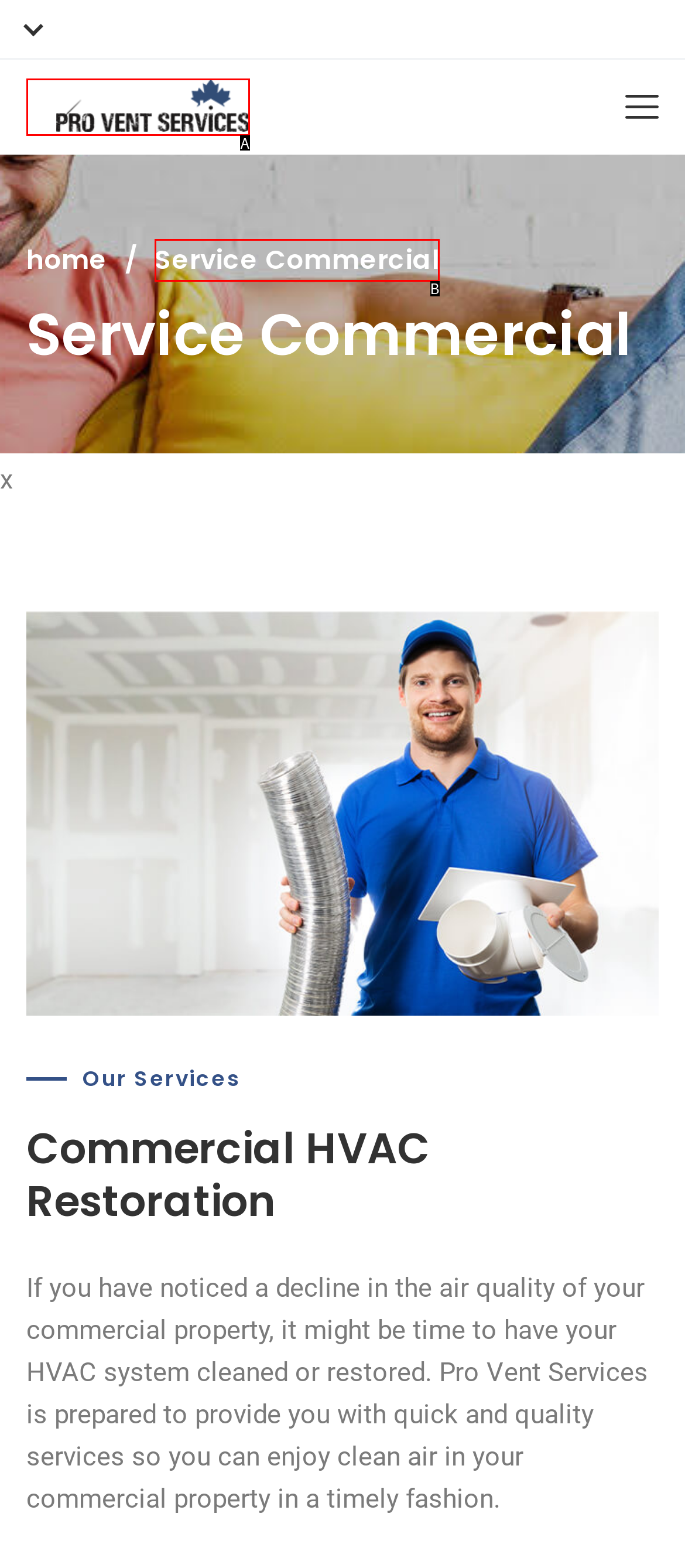From the provided options, pick the HTML element that matches the description: alt="Sanitizex Logo". Respond with the letter corresponding to your choice.

A